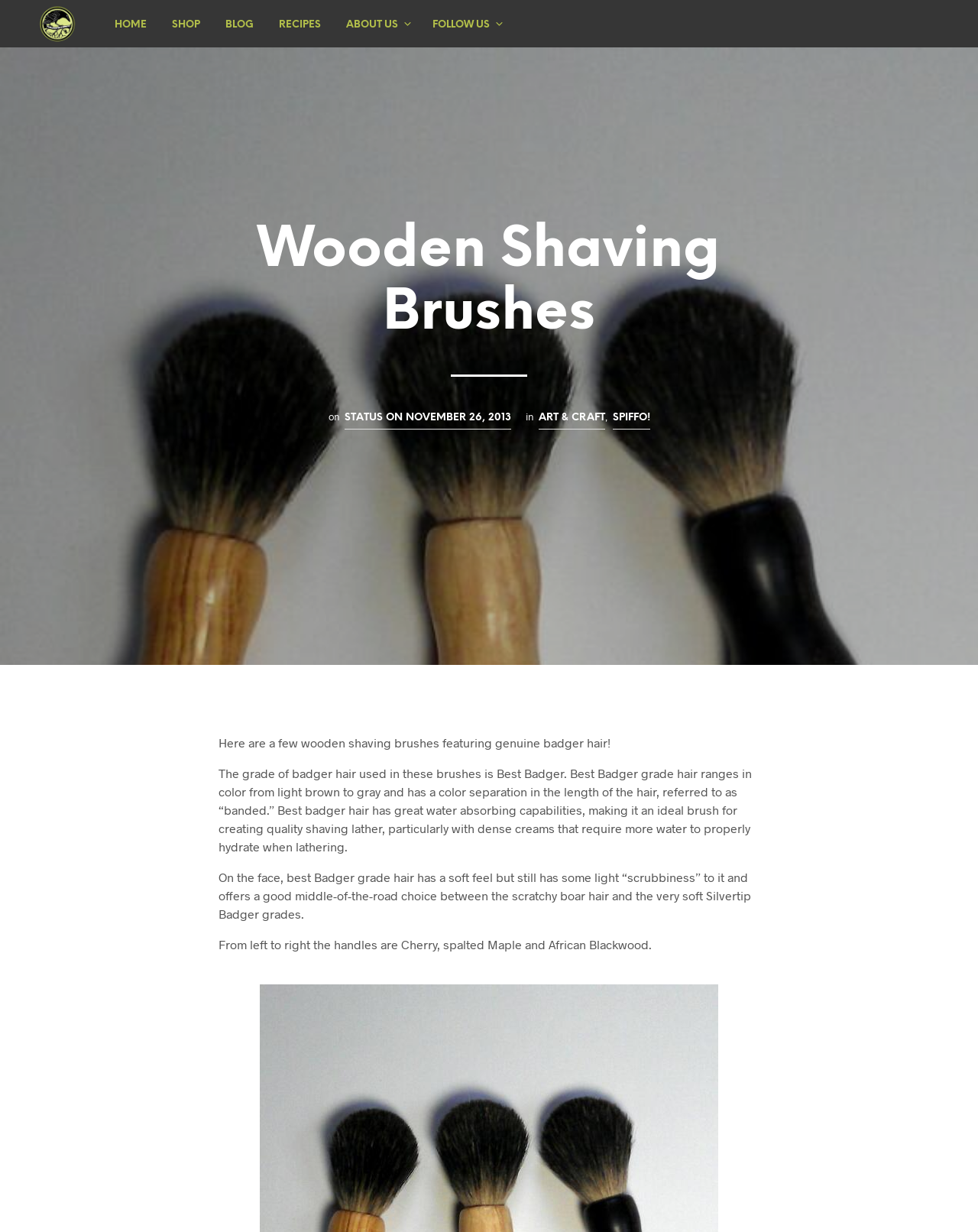Using the element description: "alt="Ravenview"", determine the bounding box coordinates. The coordinates should be in the format [left, top, right, bottom], with values between 0 and 1.

[0.039, 0.013, 0.078, 0.023]